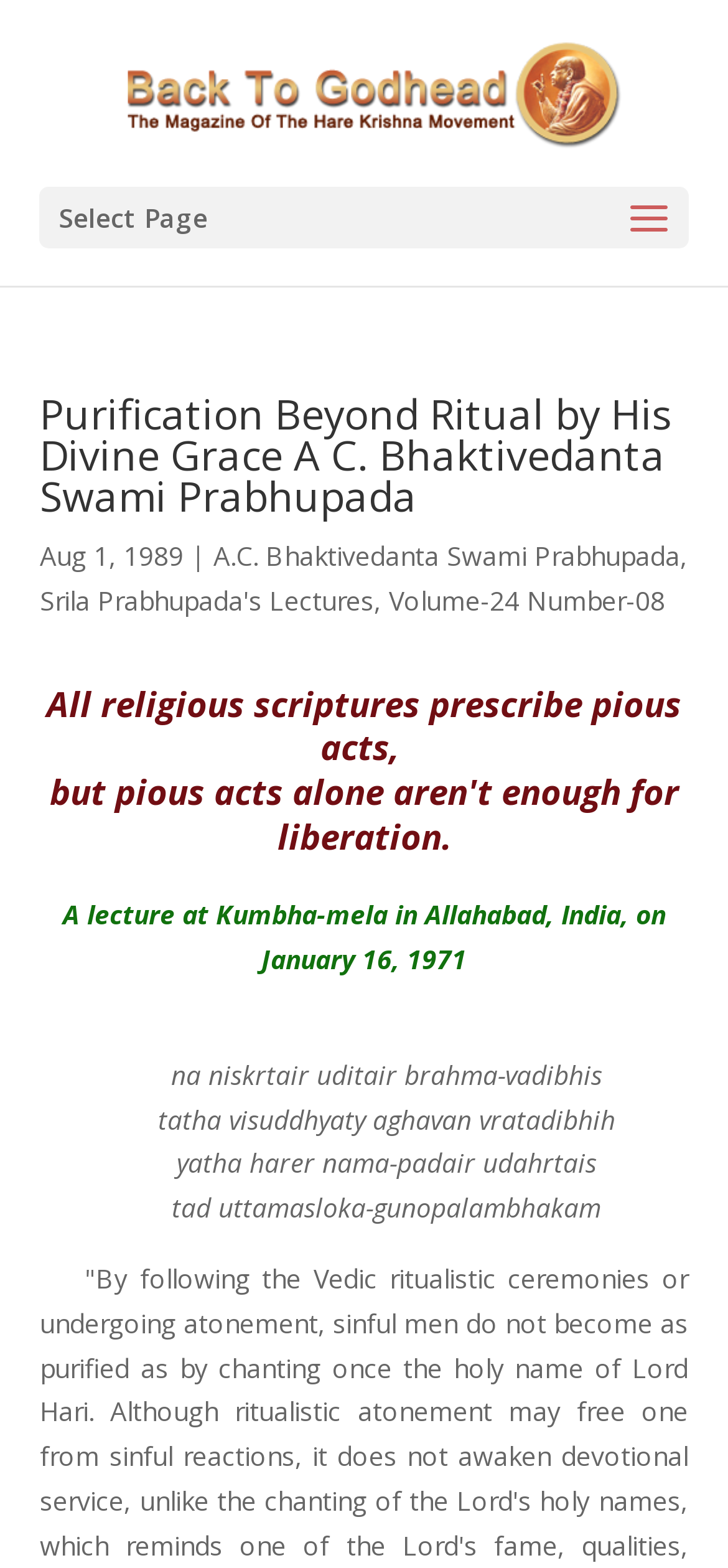What is the name of the event where Srila Prabhupada gave this lecture?
Please answer the question with a detailed and comprehensive explanation.

The name of the event where Srila Prabhupada gave this lecture can be found by looking at the StaticText 'A lecture at Kumbha-mela in Allahabad, India, on January 16, 1971' which is located below the main text of the article.